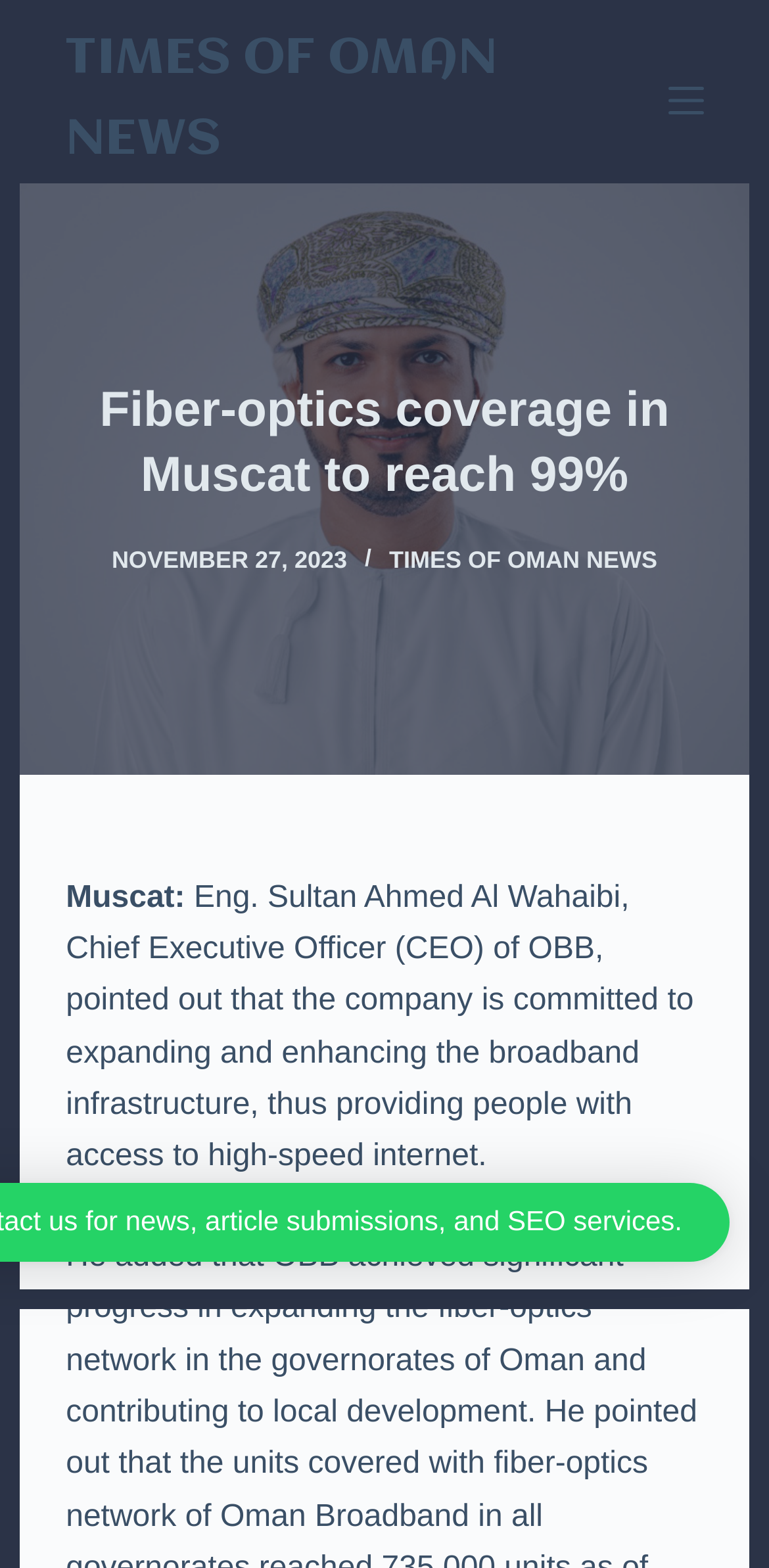Describe in detail what you see on the webpage.

The webpage appears to be a news article from TIMES OF OMAN NEWS. At the top left corner, there is a link to "Skip to content". Next to it, on the top center, is the title "TIMES OF OMAN NEWS" in a larger font. On the top right corner, there is a button labeled "Menu".

Below the title, there is a large figure that spans almost the entire width of the page. Above this figure, there is a header section that contains the main title of the article, "Fiber-optics coverage in Muscat to reach 99%". The title is centered and in a larger font. Below the title, there is a timestamp "NOVEMBER 27, 2023" on the left, and a link to "TIMES OF OMAN NEWS" on the right.

The main content of the article starts below the timestamp, with a brief introduction that reads "Muscat: Eng. Sultan Ahmed Al Wahaibi, Chief Executive Officer (CEO) of OBB, pointed out that the company is committed to expanding and enhancing the broadband infrastructure, thus providing people with access to high-speed internet." This text is left-aligned and spans about two-thirds of the page width.